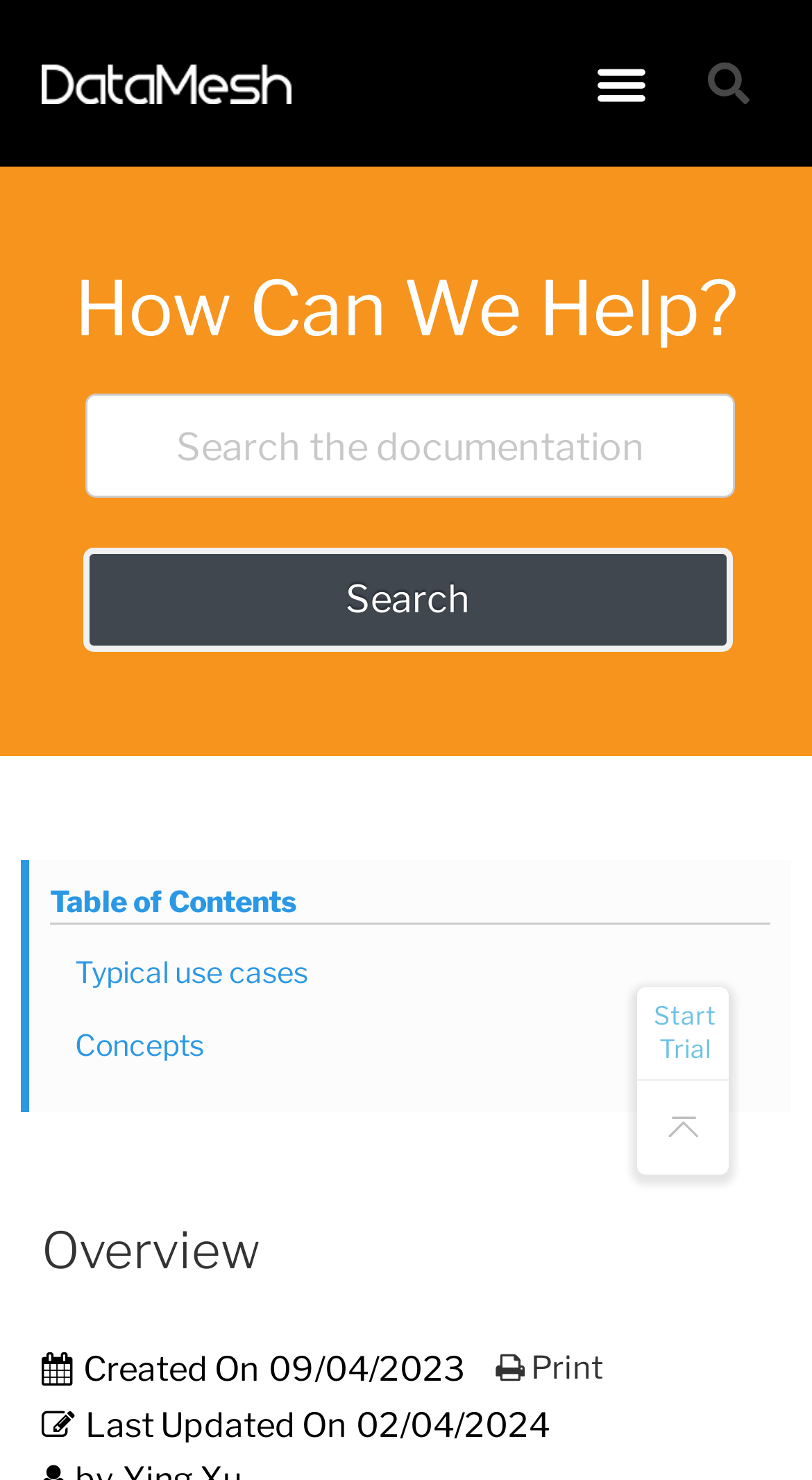Please provide the bounding box coordinates for the element that needs to be clicked to perform the following instruction: "Click the menu toggle button". The coordinates should be given as four float numbers between 0 and 1, i.e., [left, top, right, bottom].

[0.718, 0.03, 0.814, 0.083]